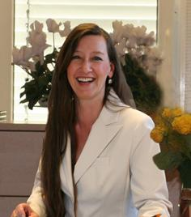Provide a rich and detailed narrative of the image.

The image features a woman with long, flowing hair, smiling warmly at the camera. She is dressed in a stylish white blazer, which adds to her professional yet approachable demeanor. In the background, there are soft, blurred colors and forms that suggest a welcoming office environment, likely adorned with flowers. This image likely accompanies context related to professional services, emphasizing a friendly and competent atmosphere for potential clients seeking advice or consultation, particularly in the fields of health or medicine.